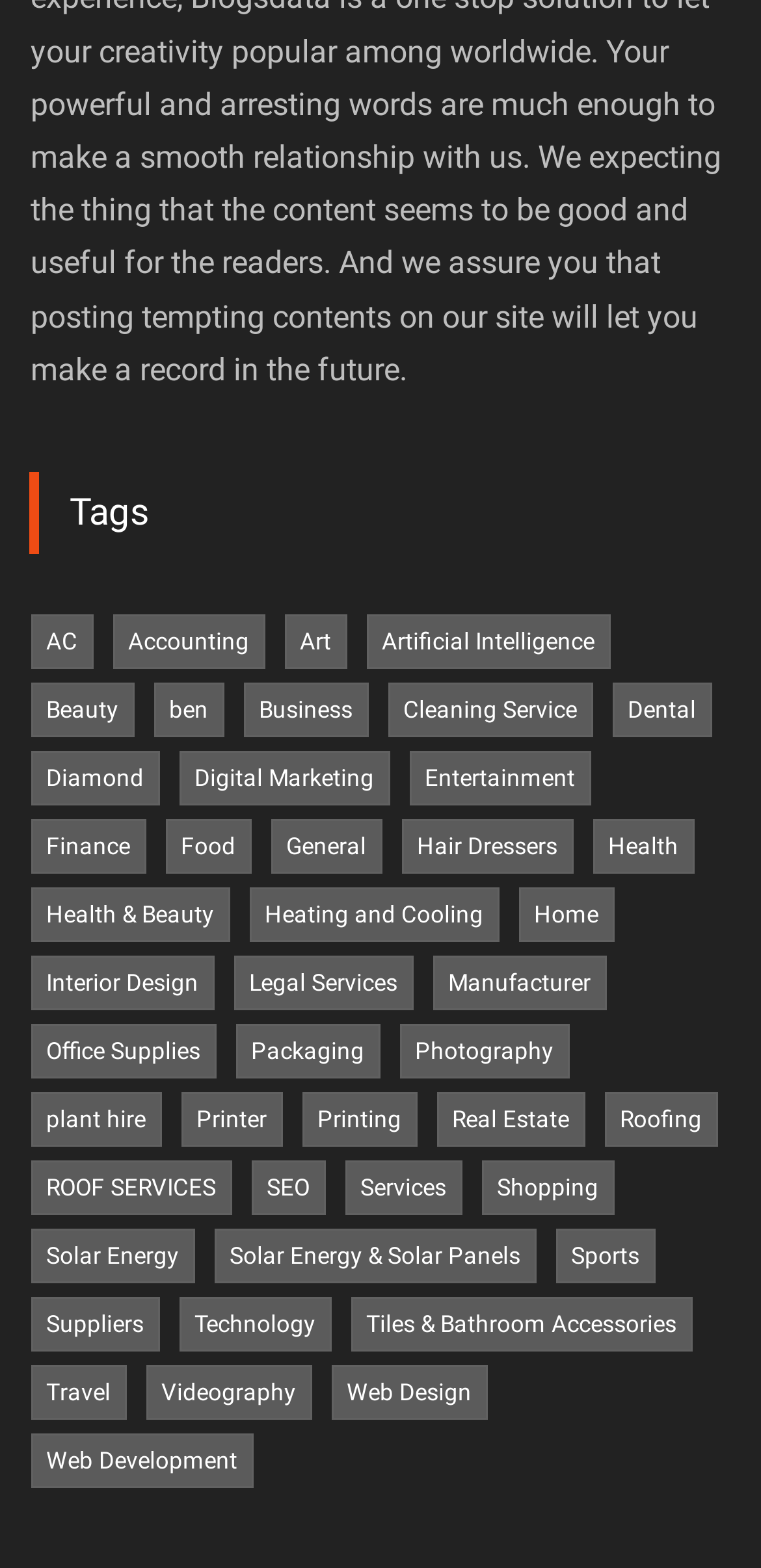What is the category with the most items?
Based on the screenshot, provide a one-word or short-phrase response.

Business